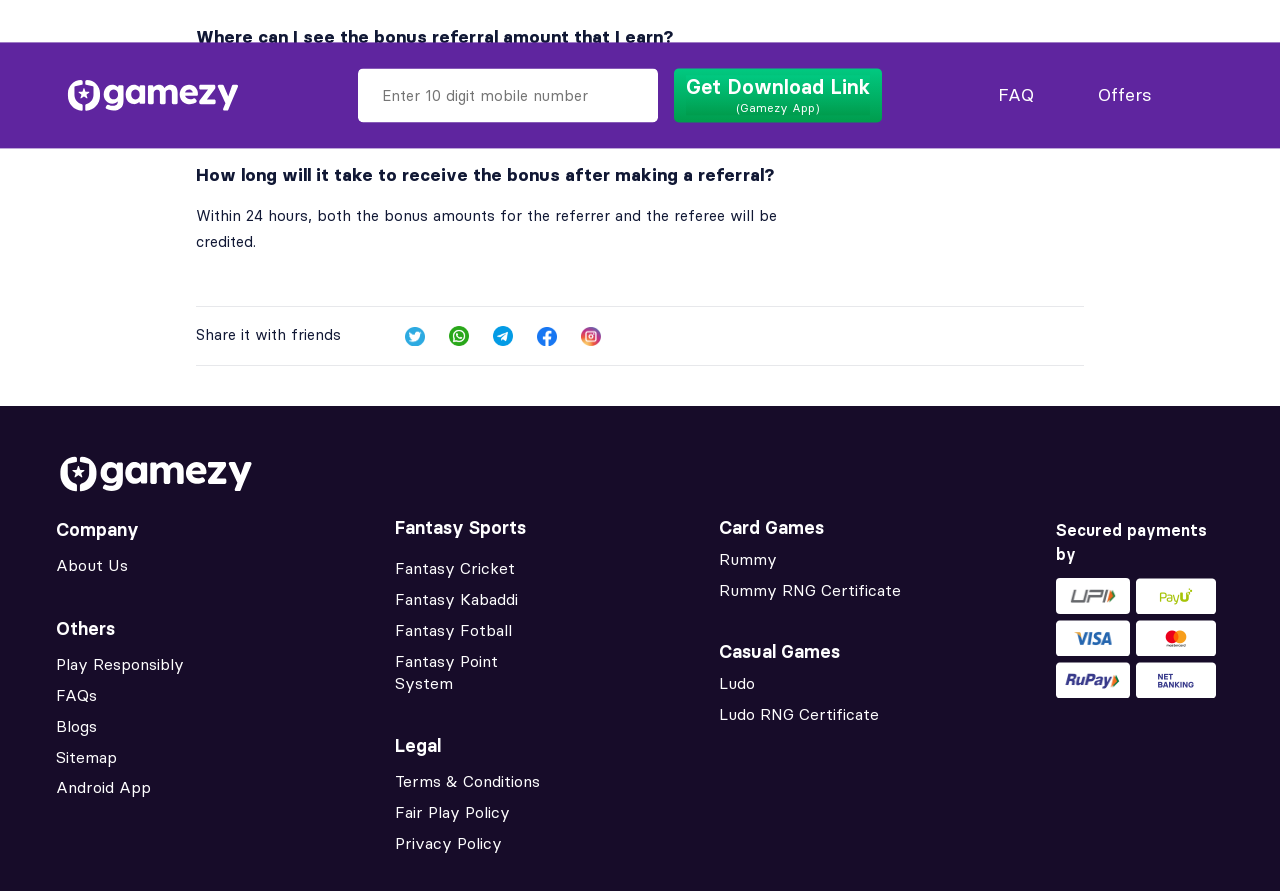Identify the bounding box coordinates for the region of the element that should be clicked to carry out the instruction: "Visit FAQ page". The bounding box coordinates should be four float numbers between 0 and 1, i.e., [left, top, right, bottom].

[0.78, 0.093, 0.808, 0.121]